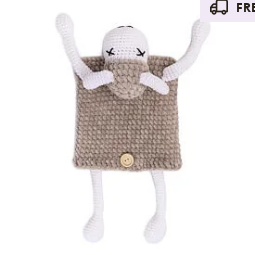Give a thorough caption for the picture.

This image features a charming, handcrafted heating pad designed in the shape of a sheep. The sheep is made from soft, textured fabric in neutral hues, with a cute, embroidered face and cozy, pouch-like body. Its long, white legs extend playfully, and a small wooden button is featured on the front, adding a whimsical touch. This item is not only functional but also serves as a comforting companion, perfect for keeping warm during chilly nights. It is available for purchase at a price of €36.99, and the product includes a note on free shipping, highlighting its appeal for shoppers looking for quality home comfort items.